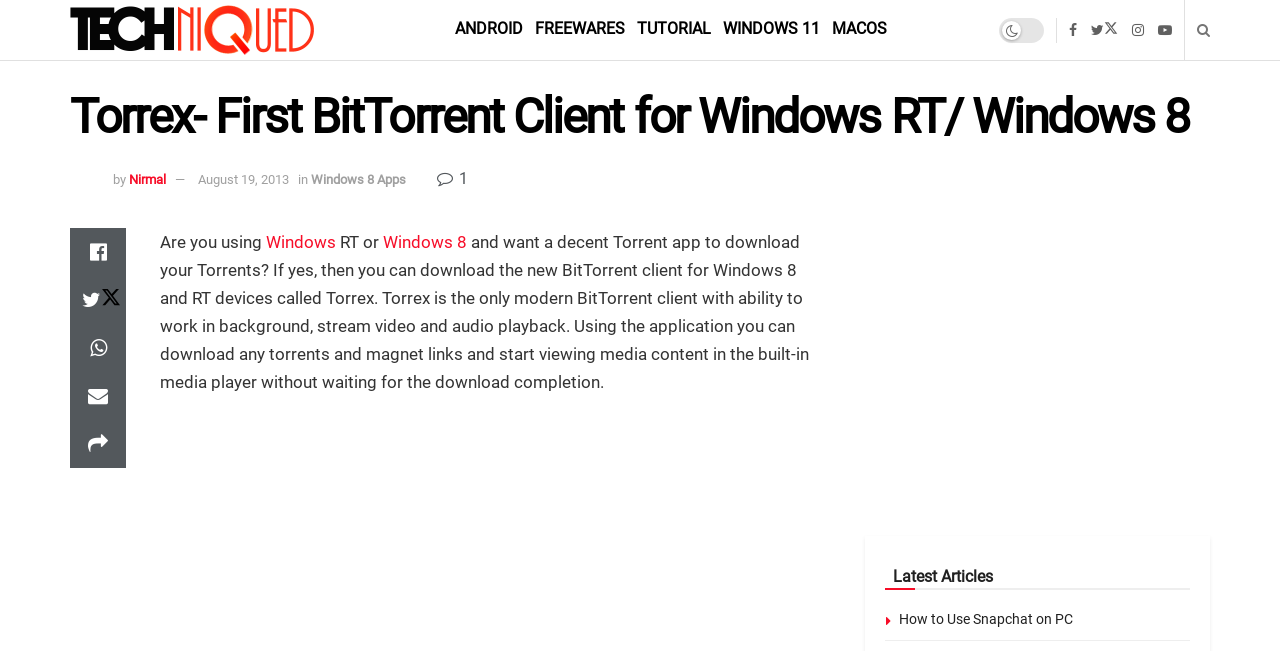Determine the bounding box coordinates for the clickable element to execute this instruction: "View Windows 8 Apps". Provide the coordinates as four float numbers between 0 and 1, i.e., [left, top, right, bottom].

[0.243, 0.264, 0.317, 0.287]